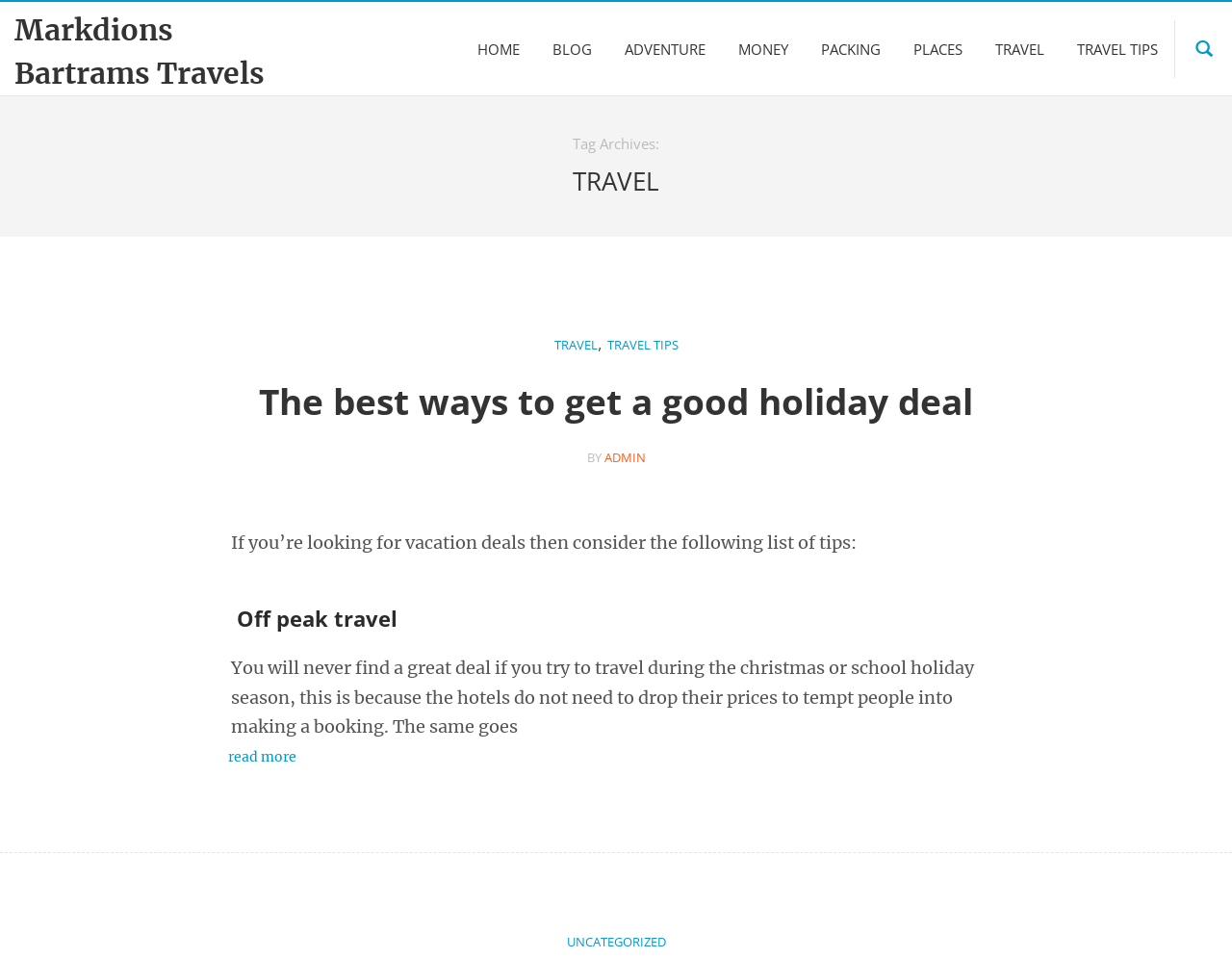Pinpoint the bounding box coordinates for the area that should be clicked to perform the following instruction: "read travel tips".

[0.493, 0.344, 0.55, 0.375]